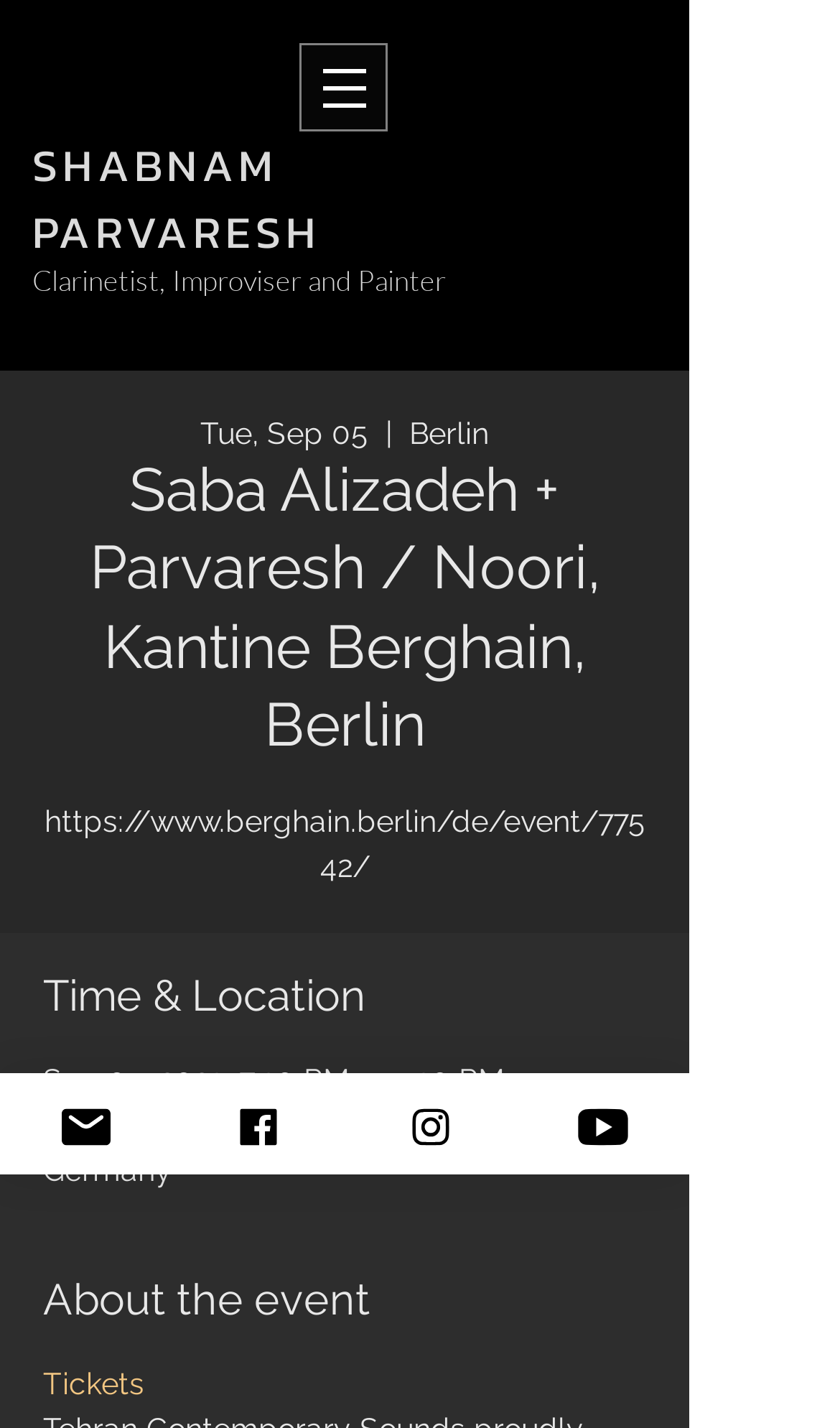What is the clarinetist's profession?
Look at the image and provide a detailed response to the question.

I found the clarinetist's profession by looking at the heading element with the text 'Clarinetist, Improviser and Painter' which is located below the name 'SHABNAM PARVARESH'.